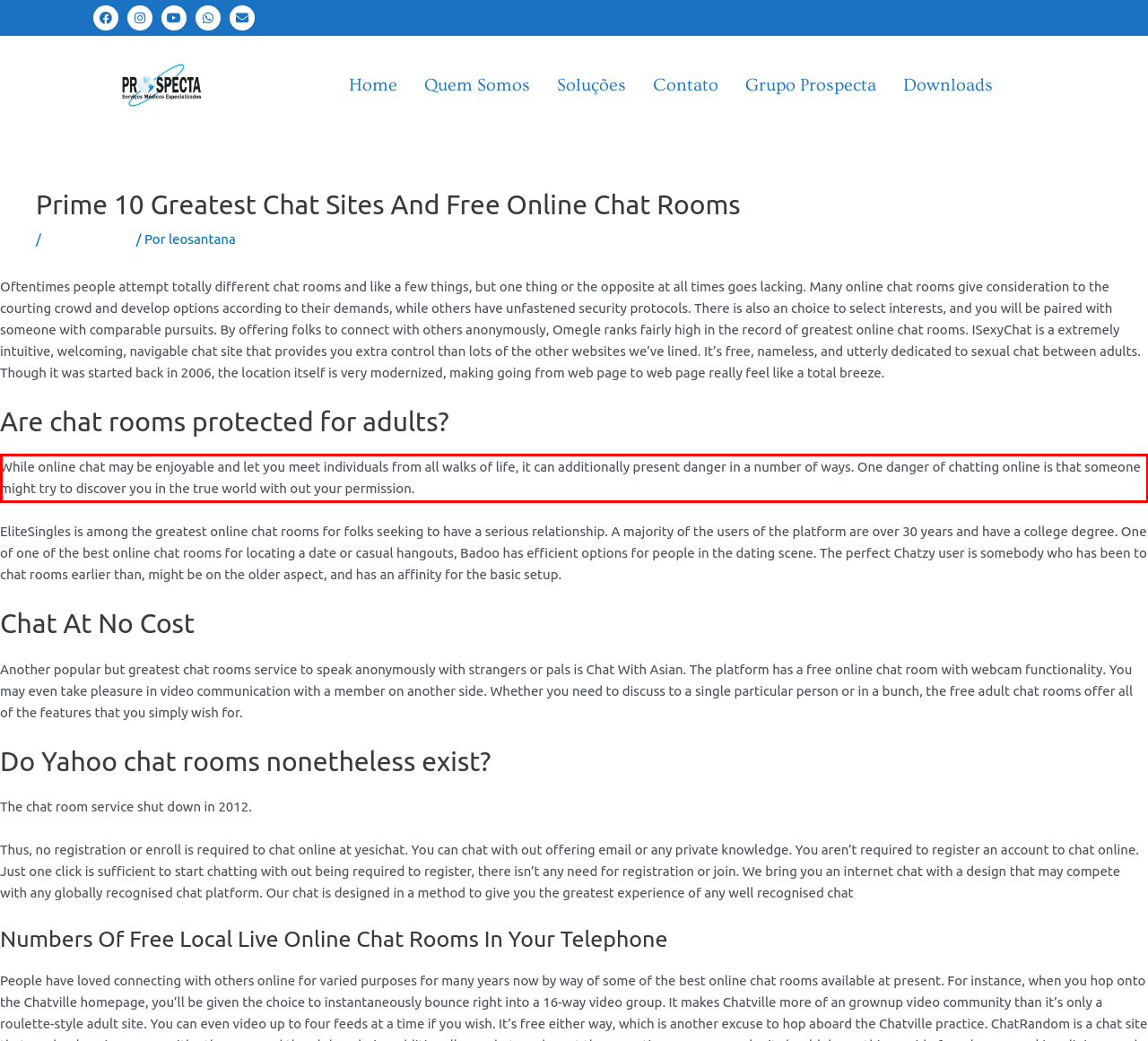You have a screenshot with a red rectangle around a UI element. Recognize and extract the text within this red bounding box using OCR.

While online chat may be enjoyable and let you meet individuals from all walks of life, it can additionally present danger in a number of ways. One danger of chatting online is that someone might try to discover you in the true world with out your permission.